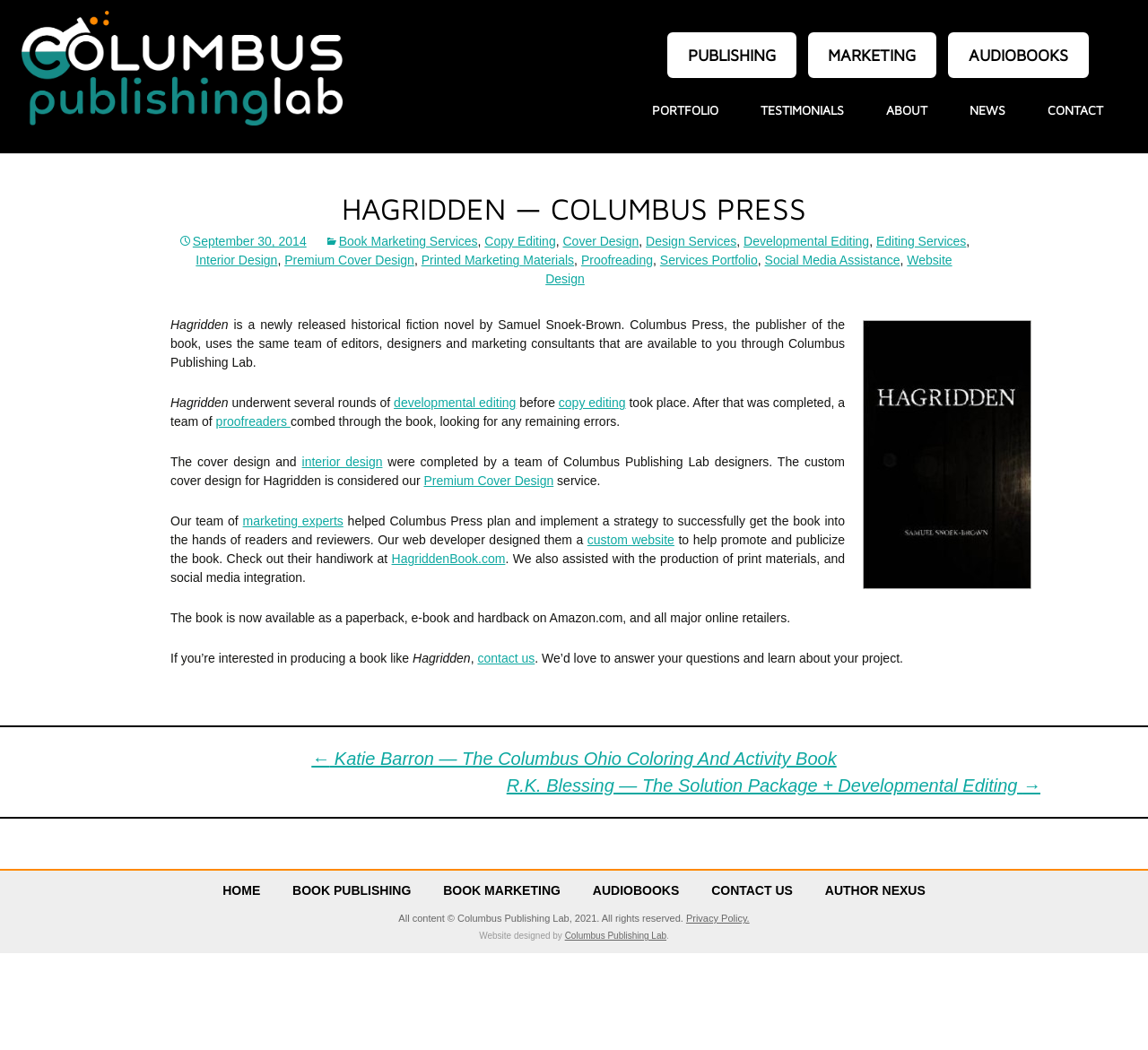Where can the book be purchased?
Refer to the image and give a detailed answer to the question.

The answer can be found in the article section of the webpage, where it is mentioned that 'The book is now available as a paperback, e-book and hardback on Amazon.com, and all major online retailers.'